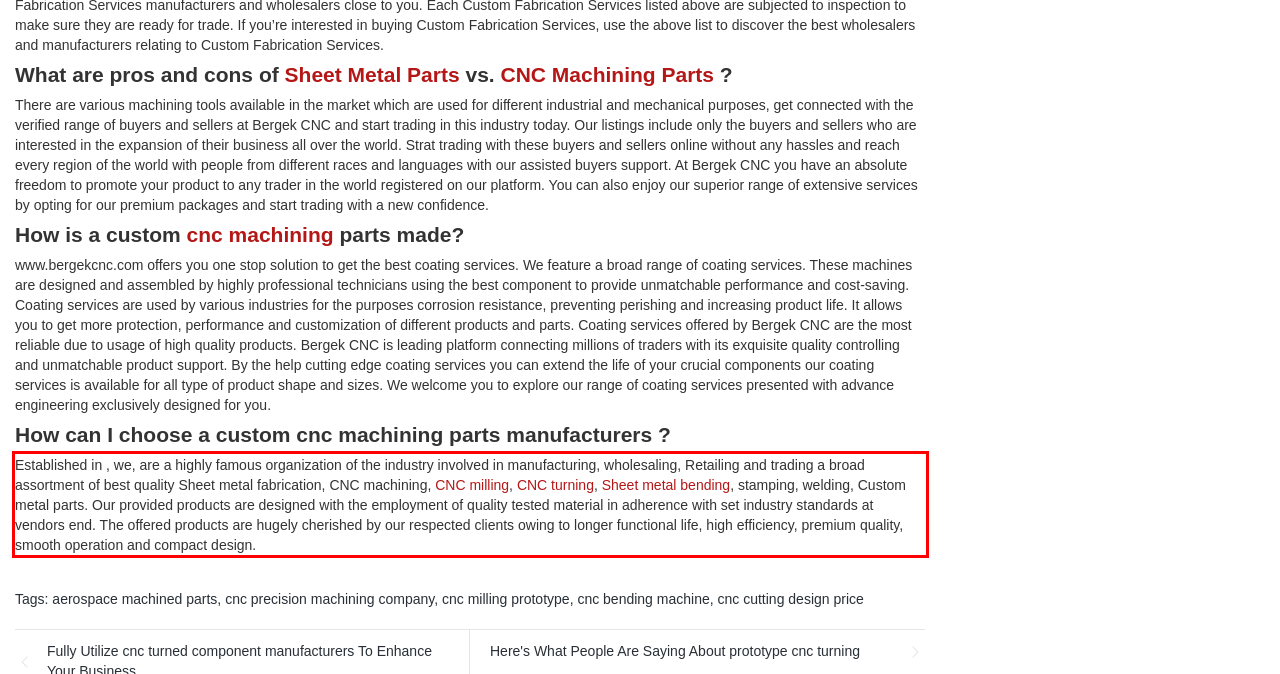Using the webpage screenshot, recognize and capture the text within the red bounding box.

Established in , we, are a highly famous organization of the industry involved in manufacturing, wholesaling, Retailing and trading a broad assortment of best quality Sheet metal fabrication, CNC machining, CNC milling, CNC turning, Sheet metal bending, stamping, welding, Custom metal parts. Our provided products are designed with the employment of quality tested material in adherence with set industry standards at vendors end. The offered products are hugely cherished by our respected clients owing to longer functional life, high efficiency, premium quality, smooth operation and compact design.